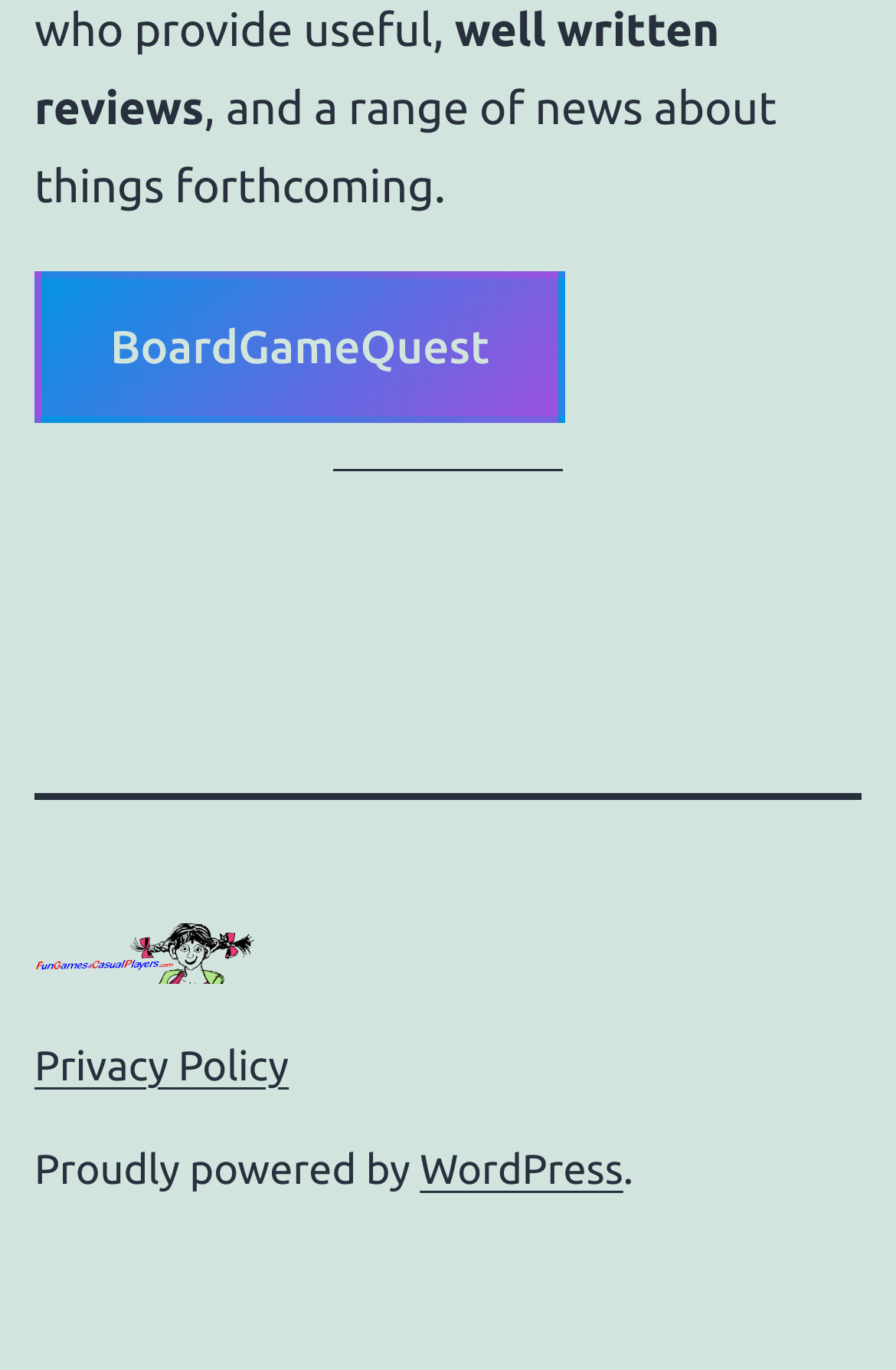What is the name of the website?
Look at the image and provide a short answer using one word or a phrase.

BoardGameQuest